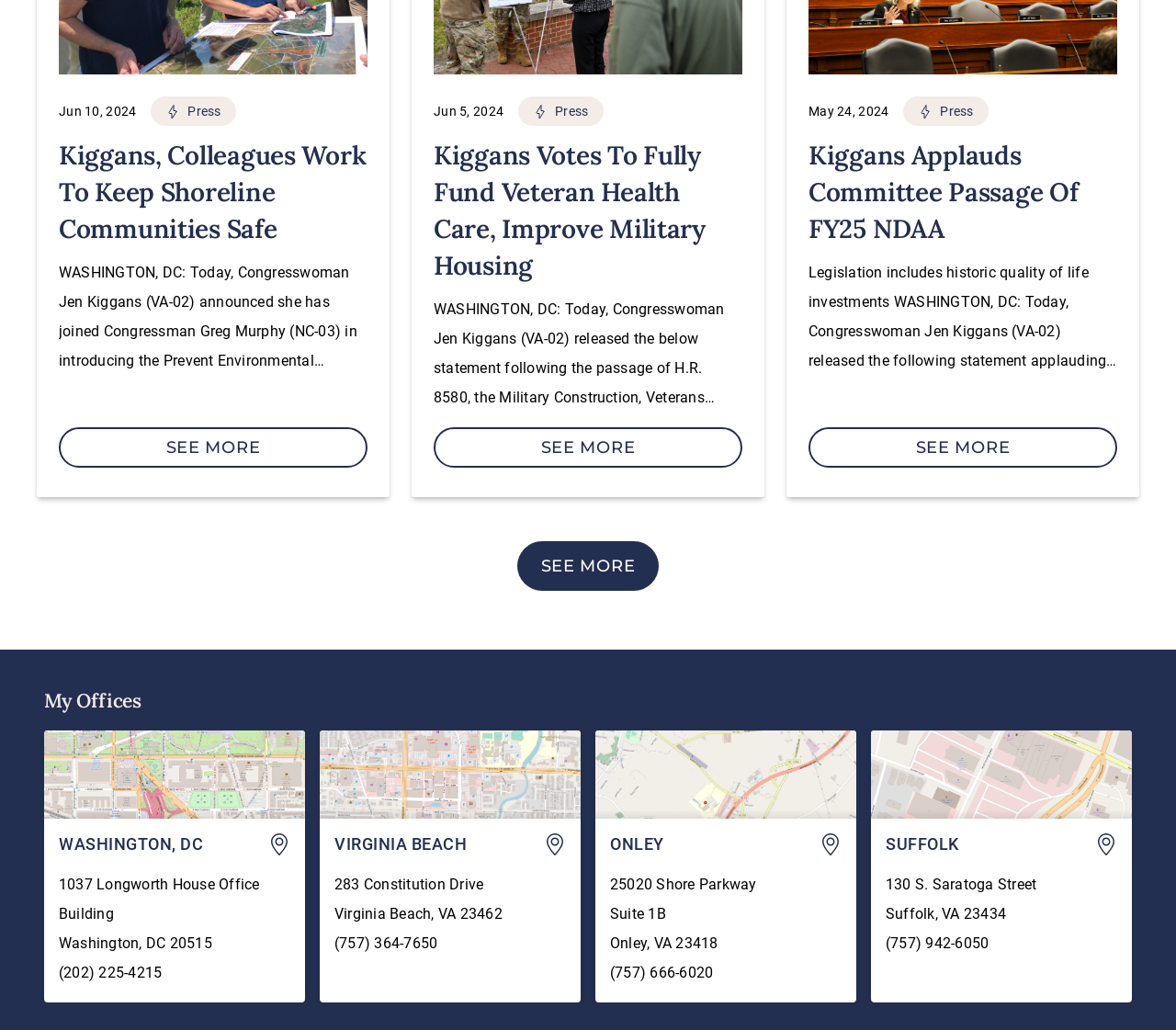Pinpoint the bounding box coordinates of the area that must be clicked to complete this instruction: "Read about Kiggans and colleagues working to keep shoreline communities safe".

[0.05, 0.256, 0.306, 0.558]